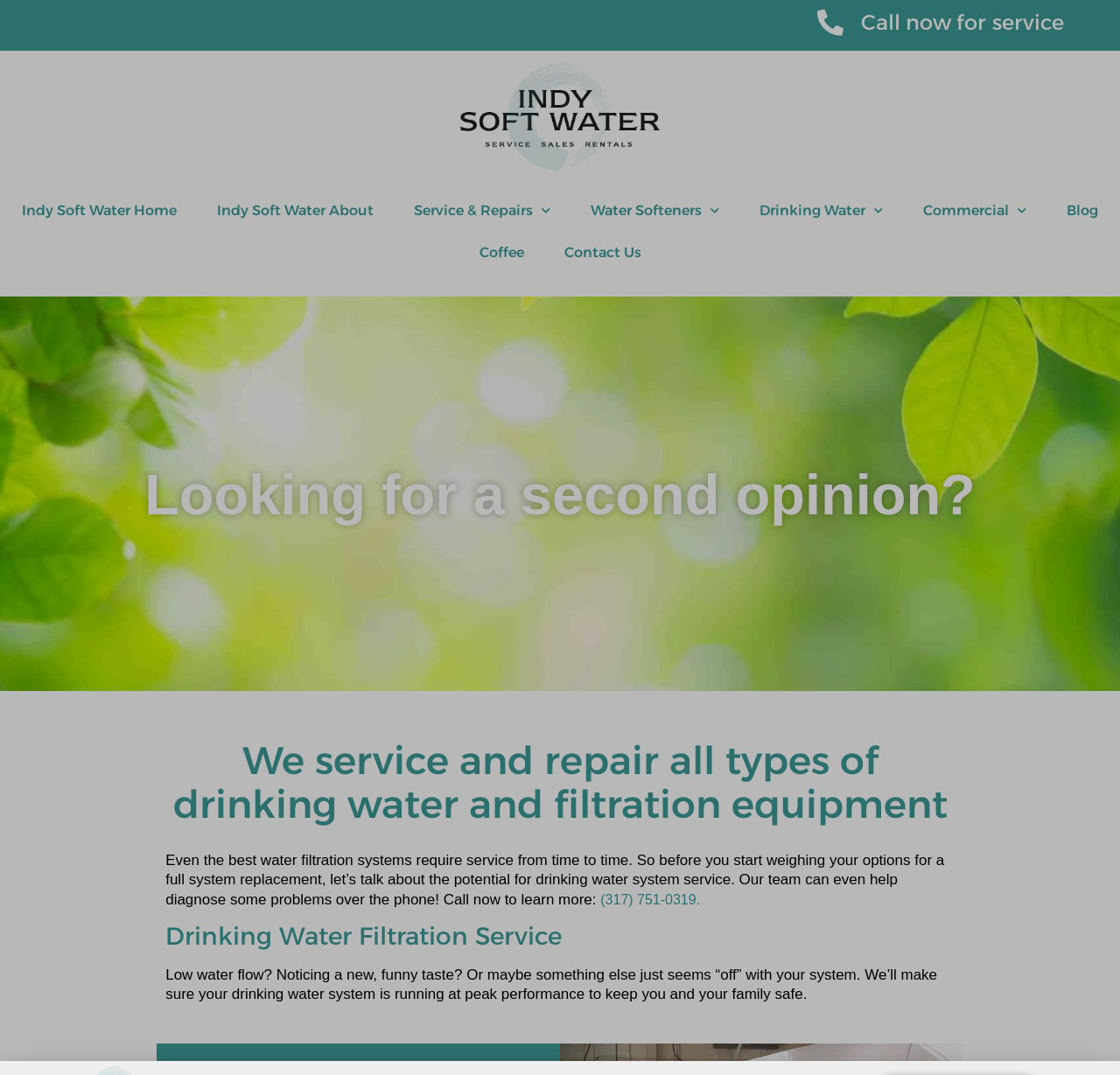Find the bounding box coordinates of the clickable element required to execute the following instruction: "Call the phone number (317) 751-0319". Provide the coordinates as four float numbers between 0 and 1, i.e., [left, top, right, bottom].

[0.536, 0.83, 0.625, 0.844]